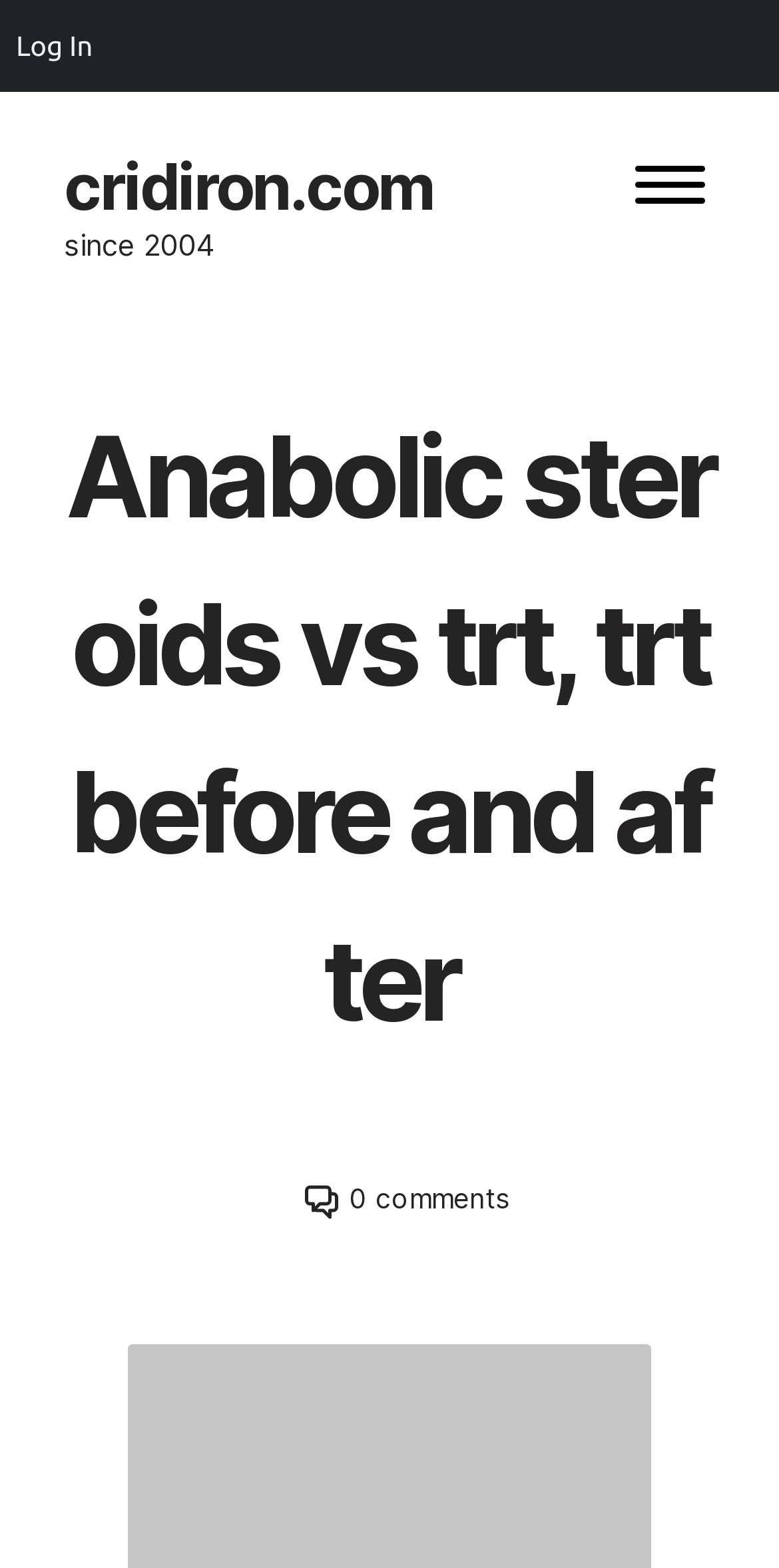Please find the bounding box coordinates (top-left x, top-left y, bottom-right x, bottom-right y) in the screenshot for the UI element described as follows: books

None